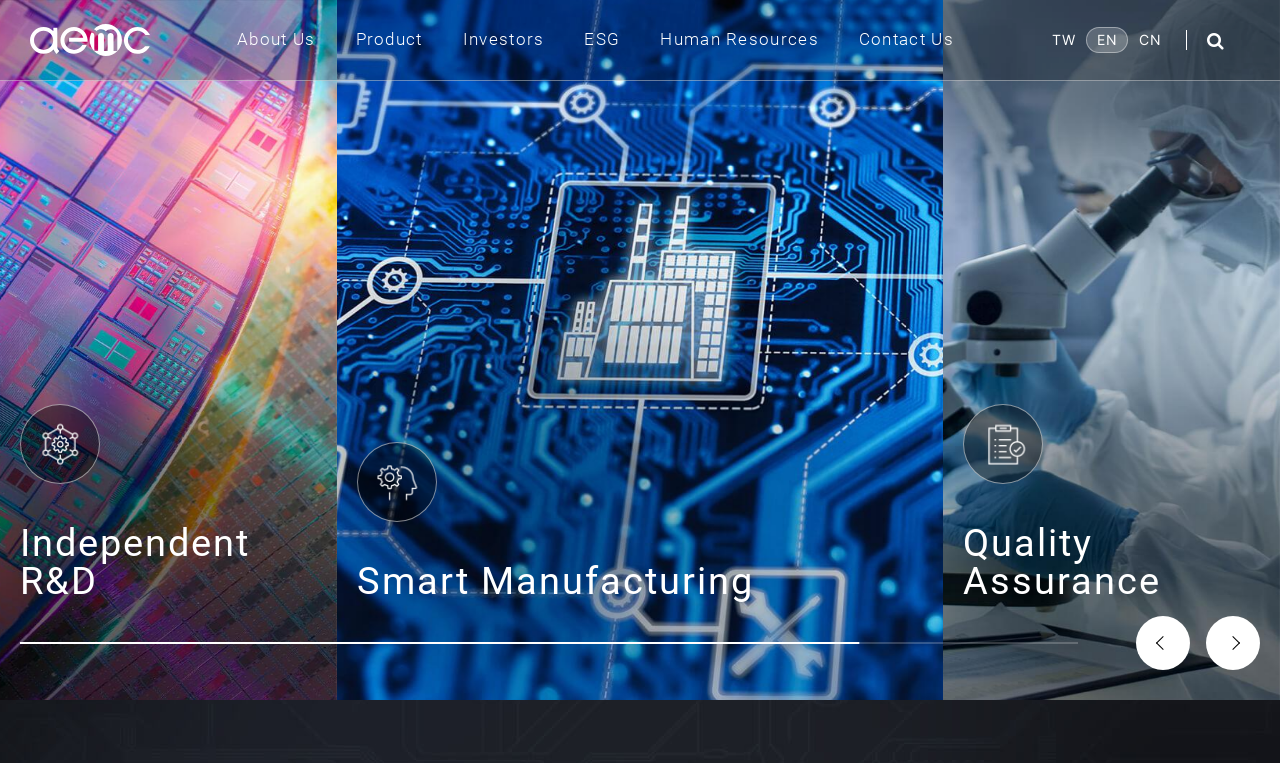How many language options are available?
Please provide a single word or phrase as the answer based on the screenshot.

3